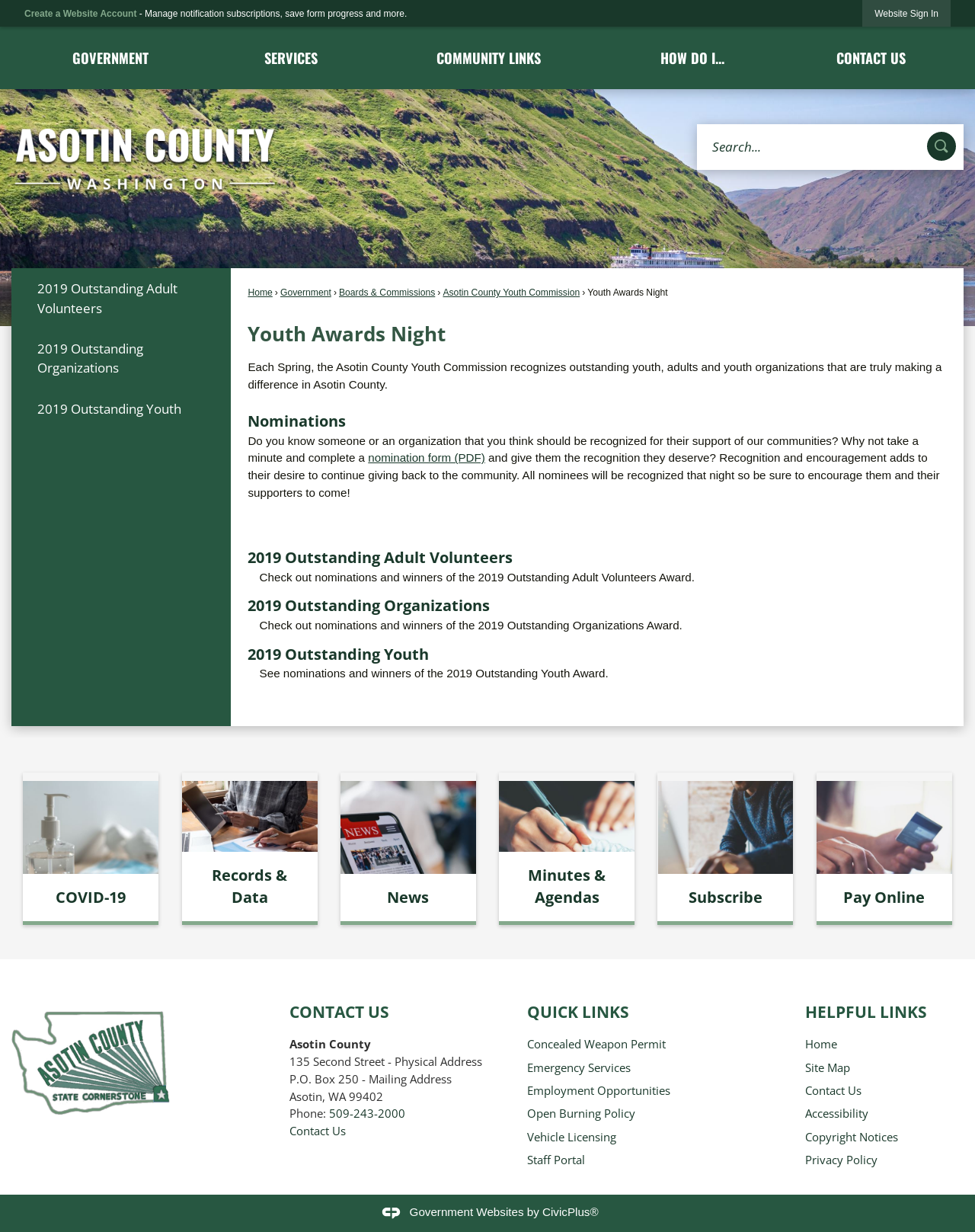Identify the coordinates of the bounding box for the element that must be clicked to accomplish the instruction: "Check out the 2019 Outstanding Adult Volunteers".

[0.254, 0.444, 0.526, 0.461]